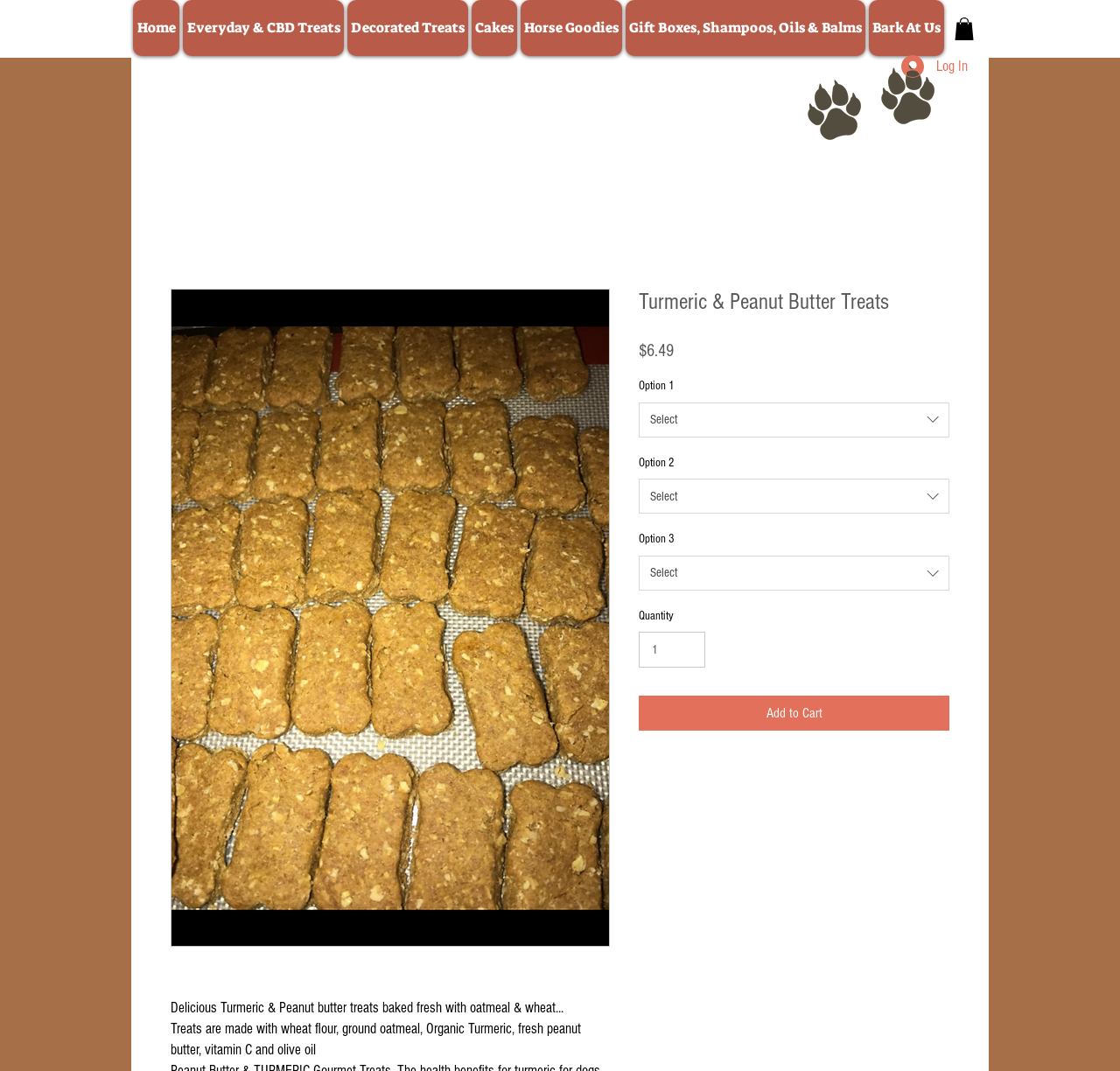Identify the bounding box coordinates for the UI element described by the following text: "name="s" placeholder="Search for" title="Search for"". Provide the coordinates as four float numbers between 0 and 1, in the format [left, top, right, bottom].

None